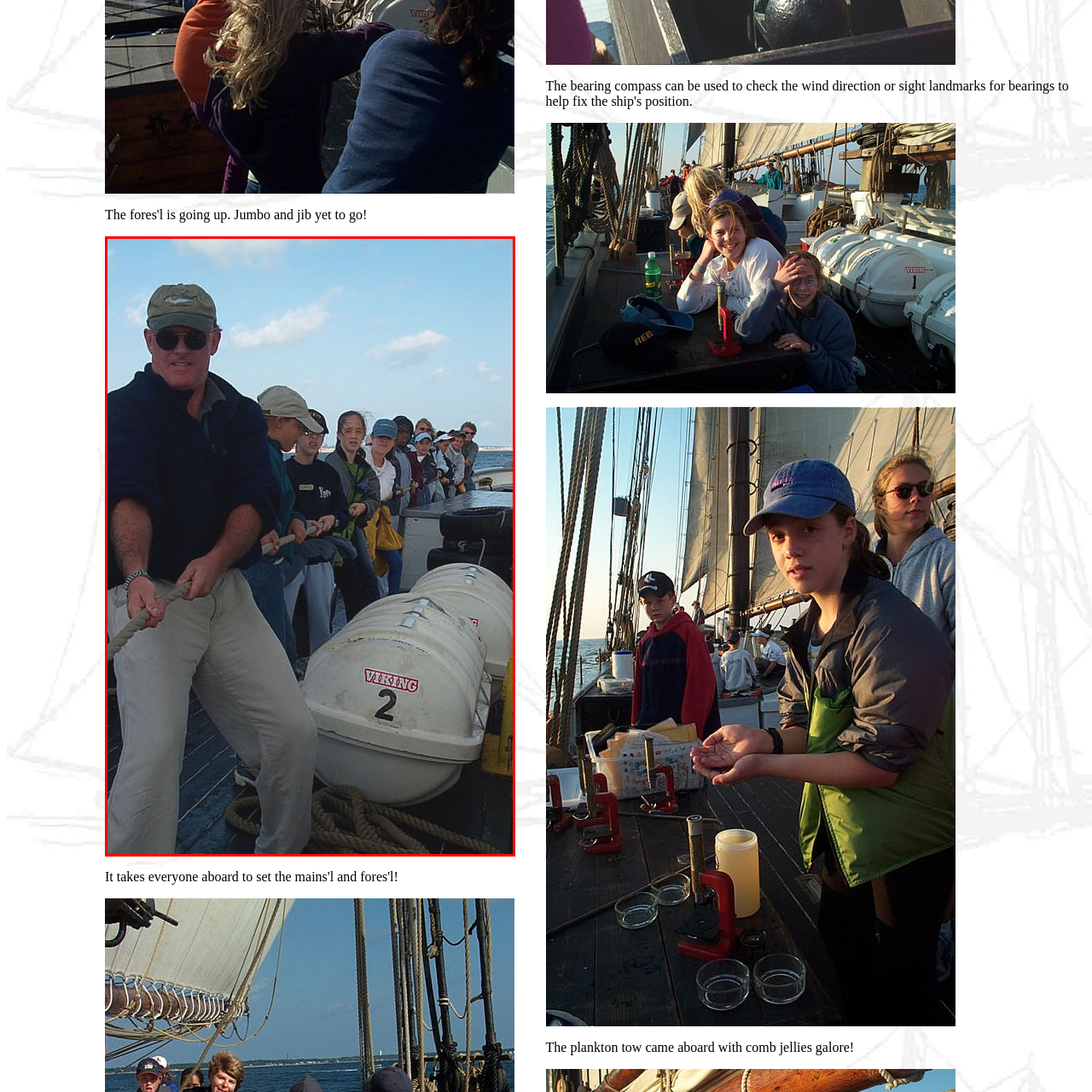What is the purpose of the round devices labeled 'VIKING'?
Review the content shown inside the red bounding box in the image and offer a detailed answer to the question, supported by the visual evidence.

The round devices labeled 'VIKING' are part of the boat's equipment, which suggests that they are used for some purpose related to the marine environment. Given the context of the image, it is likely that these devices are used for research or exploration, possibly for observing or collecting marine specimens.